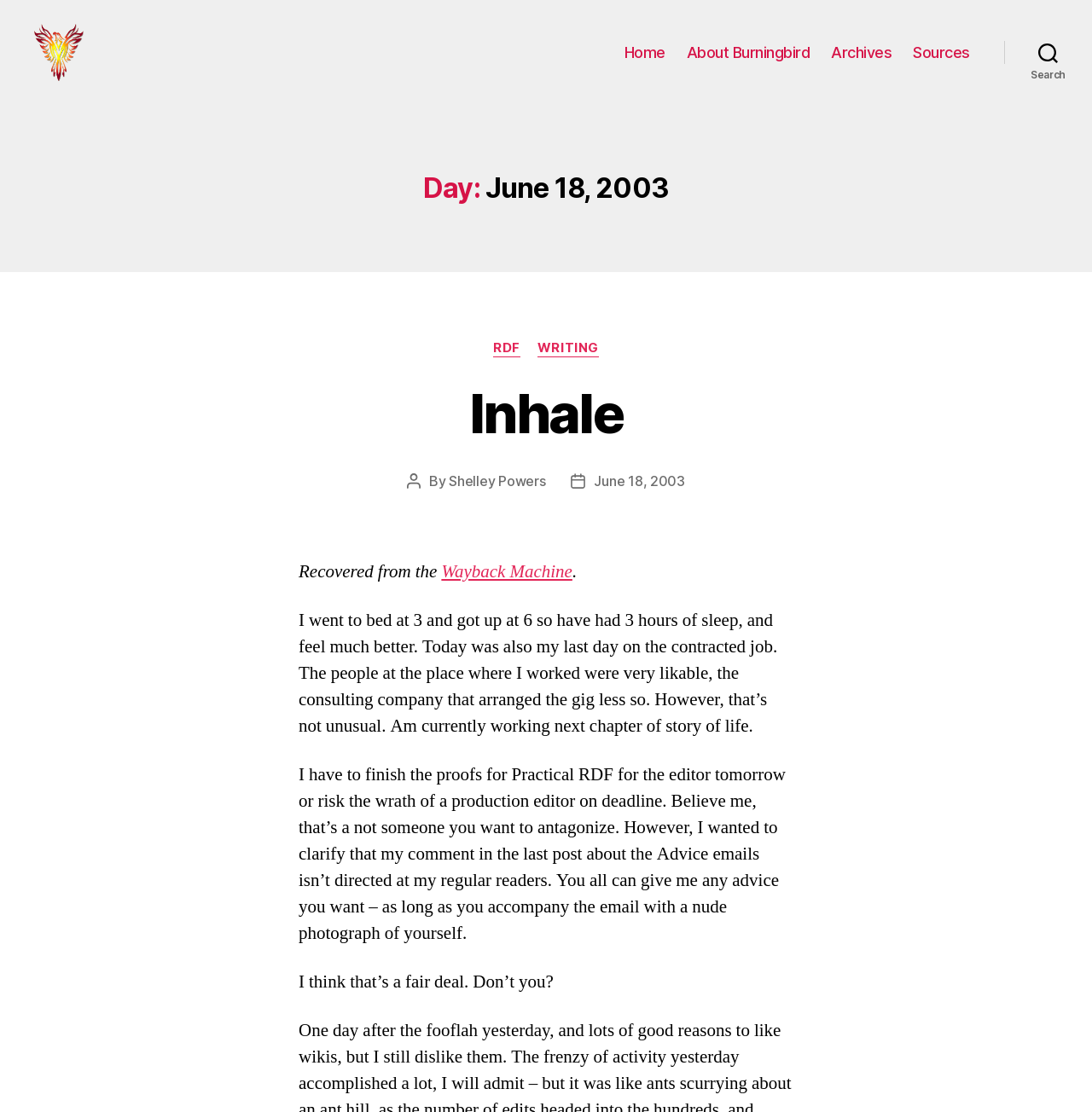Create an elaborate caption for the webpage.

The webpage appears to be a blog archive page from June 18, 2003. At the top left, there is a logo link "BB Logo" accompanied by the text "Burningbird". Below this, there is a horizontal navigation menu with links to "Home", "About Burningbird", "Archives", and "Sources". 

To the right of the navigation menu, there is a search button. Below the navigation menu, the page is divided into two main sections. The left section contains the main content, while the right section appears to be a sidebar with categories and links.

In the main content section, there is a heading "Day: June 18, 2003" followed by a subheading "Inhale" with a link to the same title. Below this, there is information about the post author, Shelley Powers, and the post date, June 18, 2003. 

The main content of the page consists of two long paragraphs of text, which appear to be a personal blog post. The text discusses the author's sleep schedule, their last day on a contracted job, and their work on a story and book proofs. The author also mentions their regular readers and makes a humorous comment about advice emails.

In the sidebar, there are links to categories, including "RDF" and "WRITING", as well as a link to the "Wayback Machine".